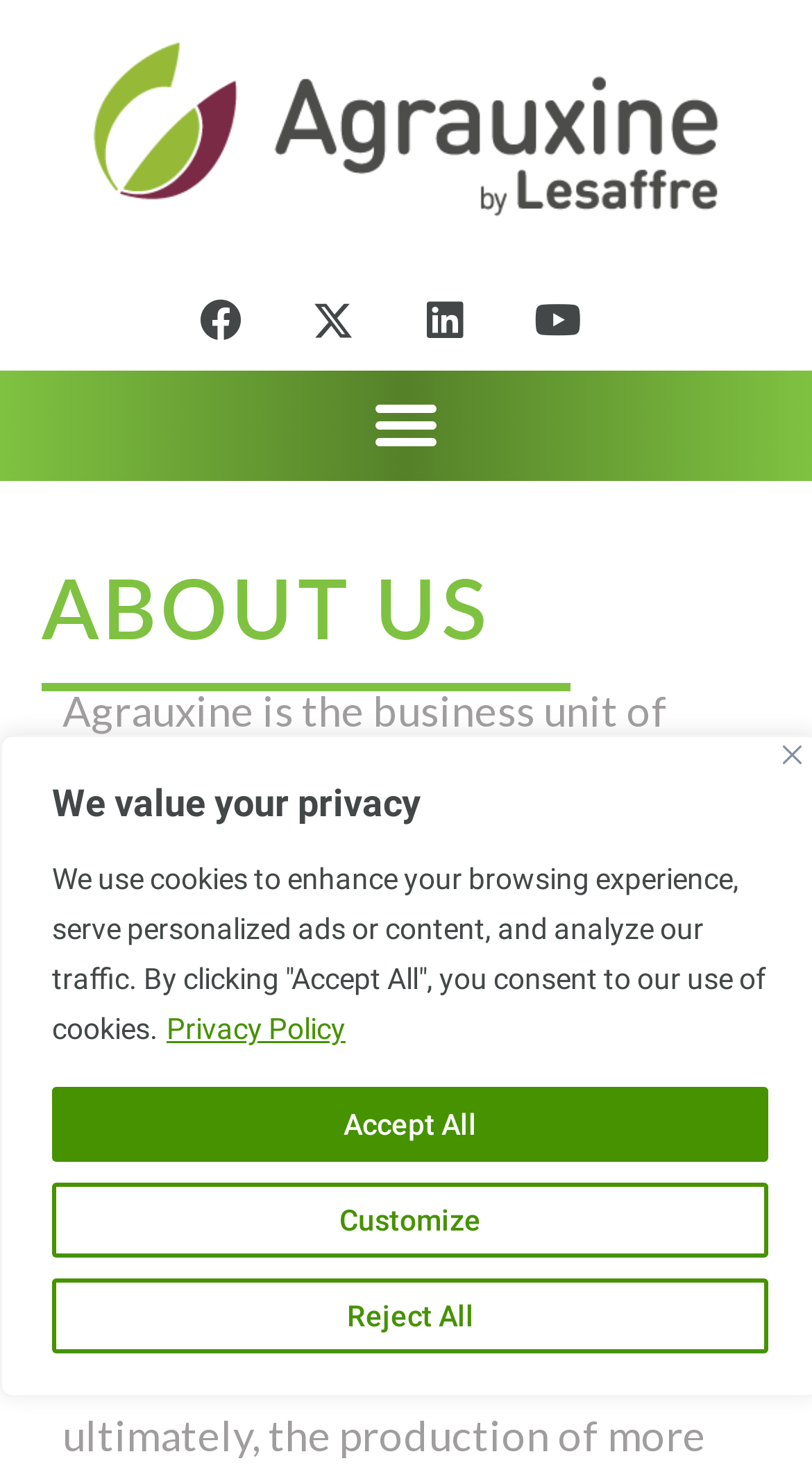Determine the bounding box for the described UI element: "Customize".

[0.064, 0.805, 0.946, 0.856]